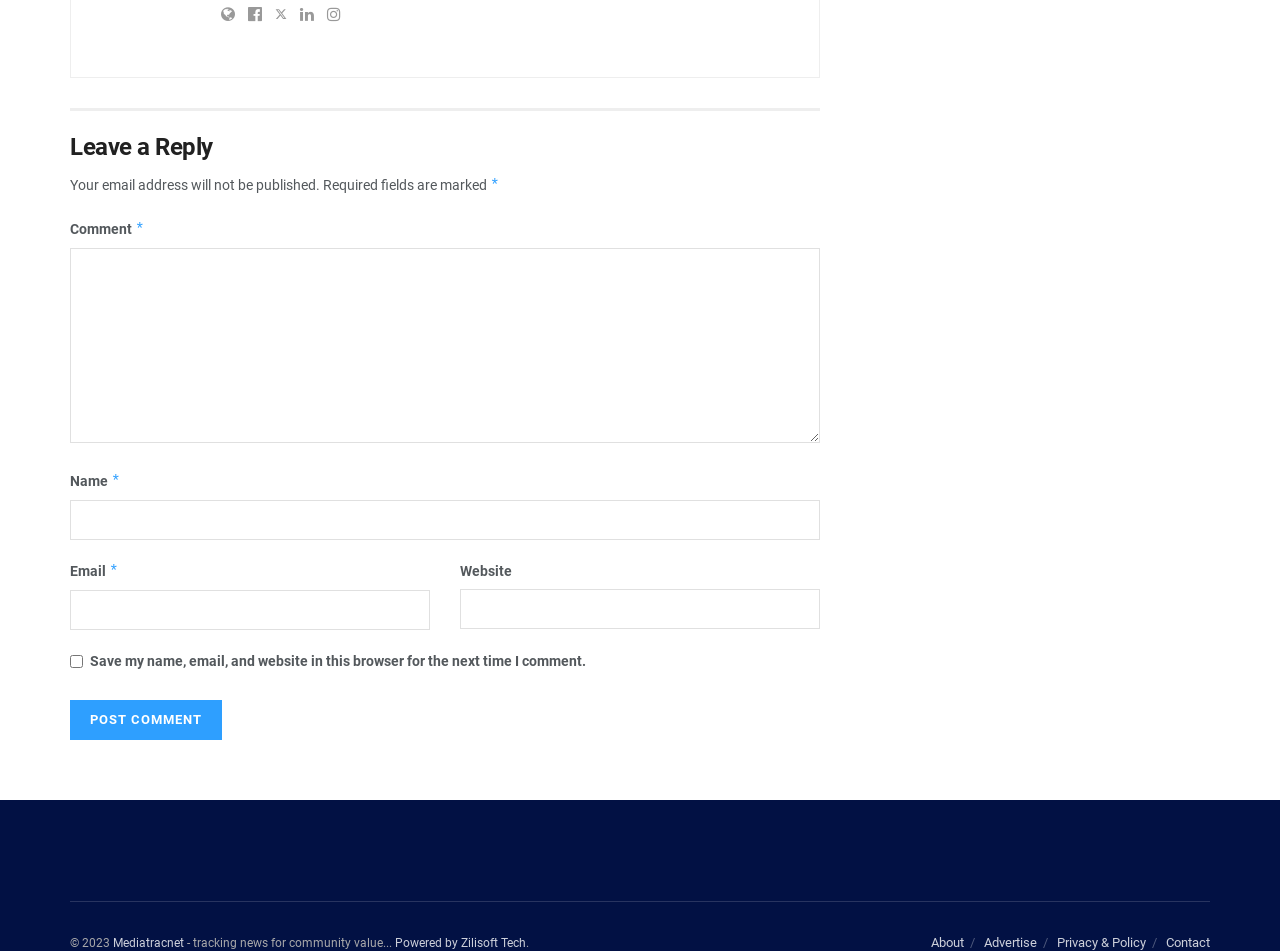From the given element description: "Advertise", find the bounding box for the UI element. Provide the coordinates as four float numbers between 0 and 1, in the order [left, top, right, bottom].

[0.769, 0.979, 0.81, 0.995]